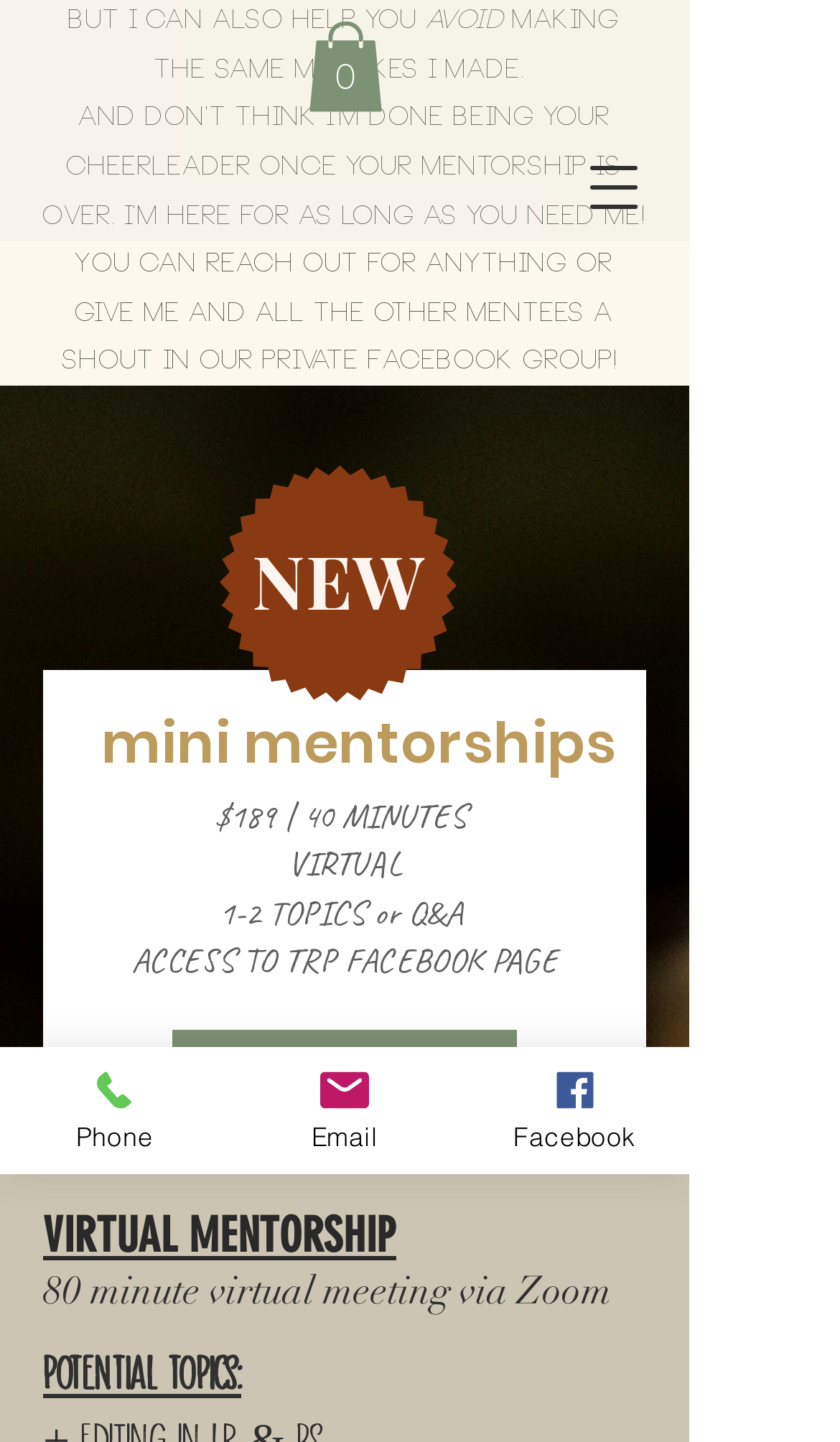Bounding box coordinates should be in the format (top-left x, top-left y, bottom-right x, bottom-right y) and all values should be floating point numbers between 0 and 1. Determine the bounding box coordinate for the UI element described as: Email

[0.274, 0.726, 0.547, 0.814]